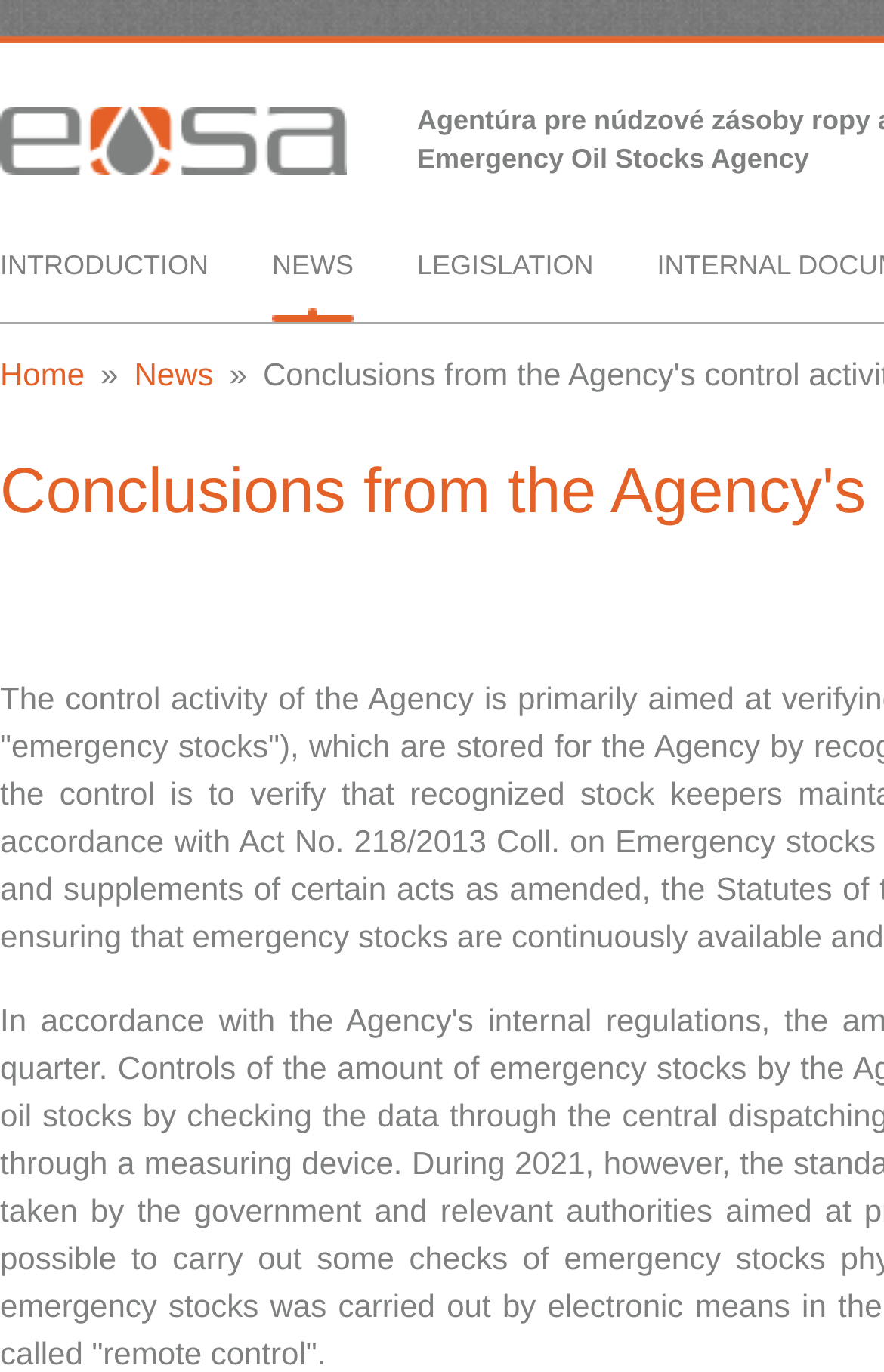Answer the following query with a single word or phrase:
What is the vertical position of the 'NEWS' link relative to the 'INTRODUCTION' link?

Same